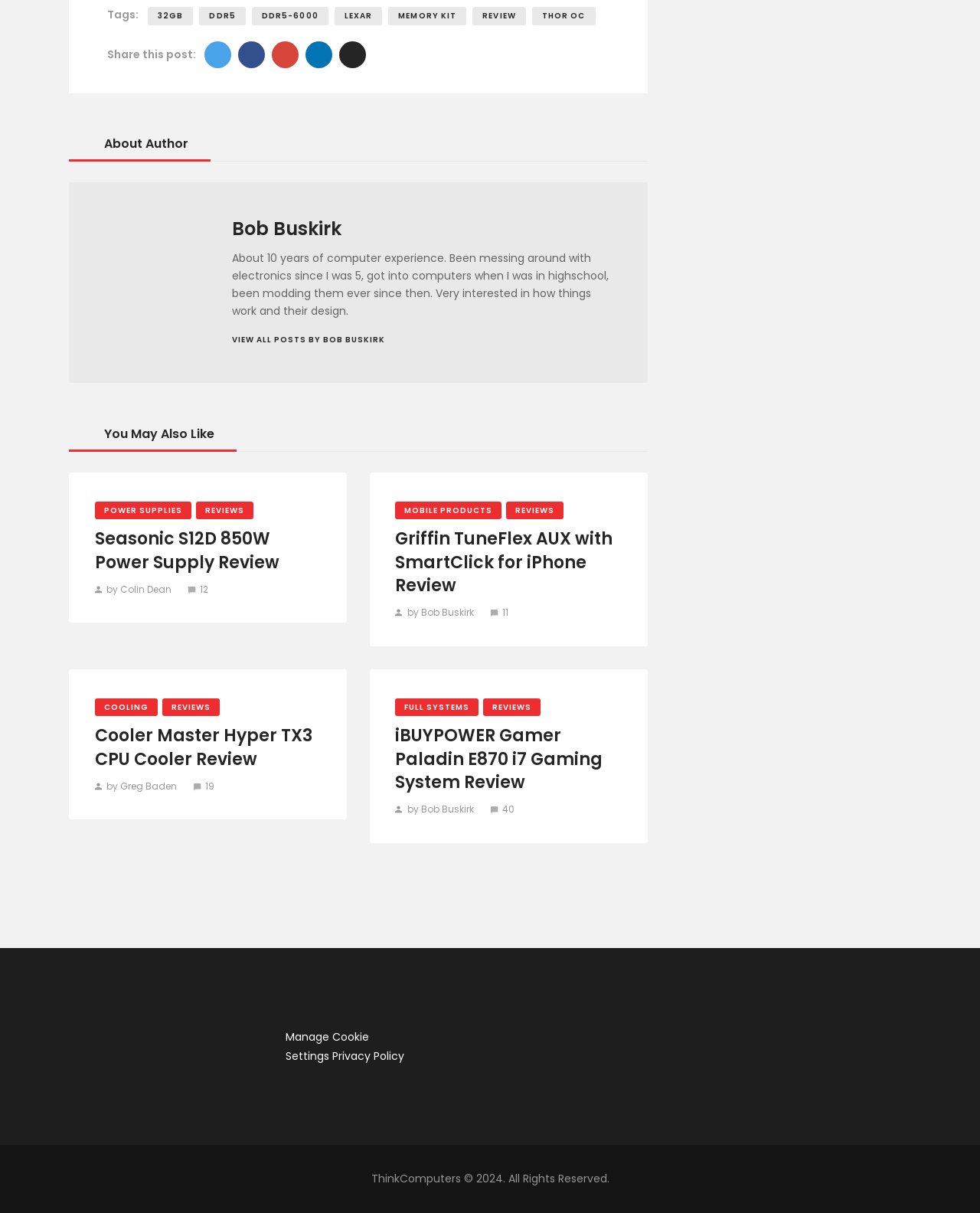Please specify the coordinates of the bounding box for the element that should be clicked to carry out this instruction: "Check out the 'Griffin TuneFlex AUX with SmartClick for iPhone Review'". The coordinates must be four float numbers between 0 and 1, formatted as [left, top, right, bottom].

[0.403, 0.435, 0.634, 0.493]